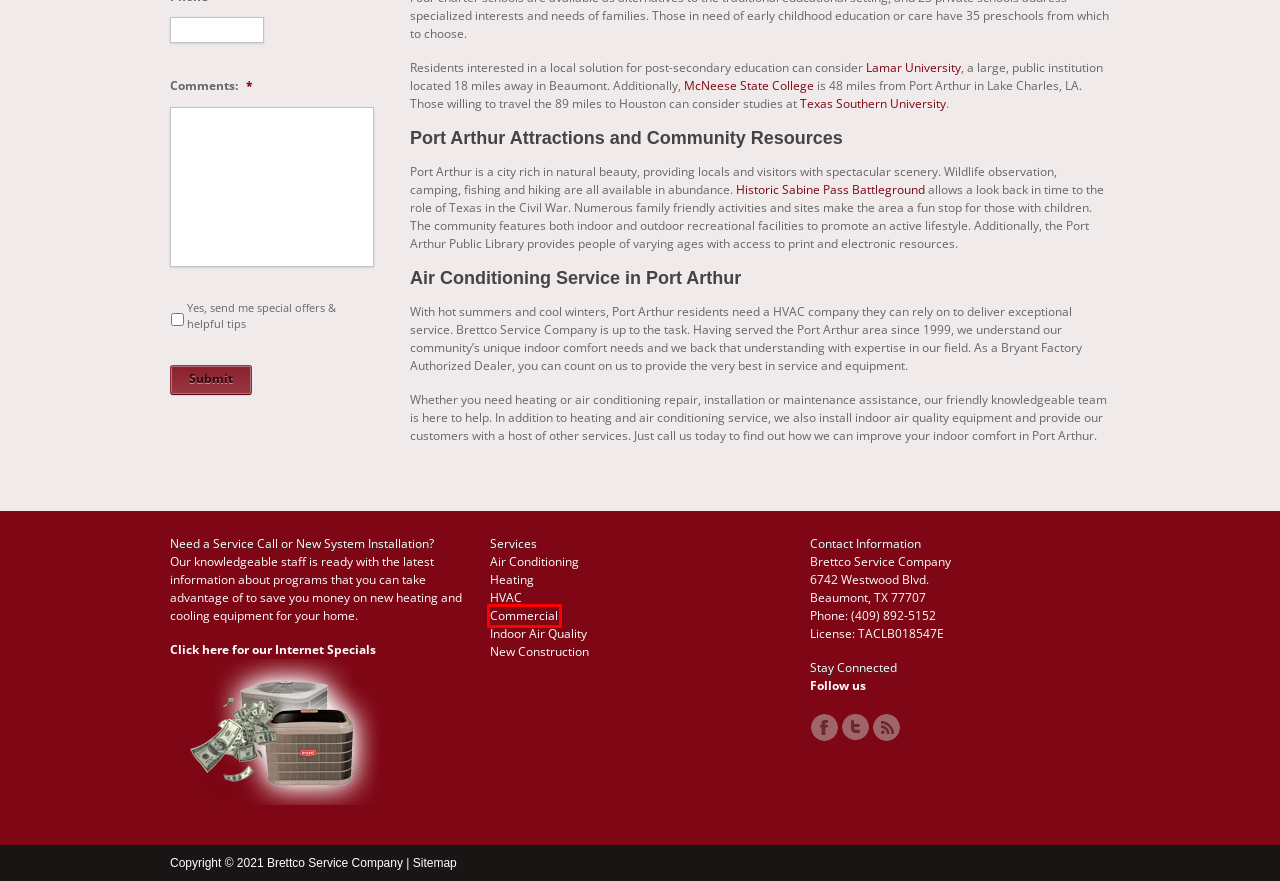You are given a screenshot of a webpage within which there is a red rectangle bounding box. Please choose the best webpage description that matches the new webpage after clicking the selected element in the bounding box. Here are the options:
A. Beaumont Commercial Air Conditioning, Heating, & HVAC Services
B. Comments on: Port Arthur, TX
C. Sitemap | Brettco Service Company
D. Texas Southern University
E. Beaumont New Construction HVAC Contractor Services
F. Lamar University is a Nationally-Ranked College in Texas  - Lamar University
G. McNeese State University in Lake Charles, Louisiana
H. Beaumont HVAC Contractors | HVAC Installation and Repair

A